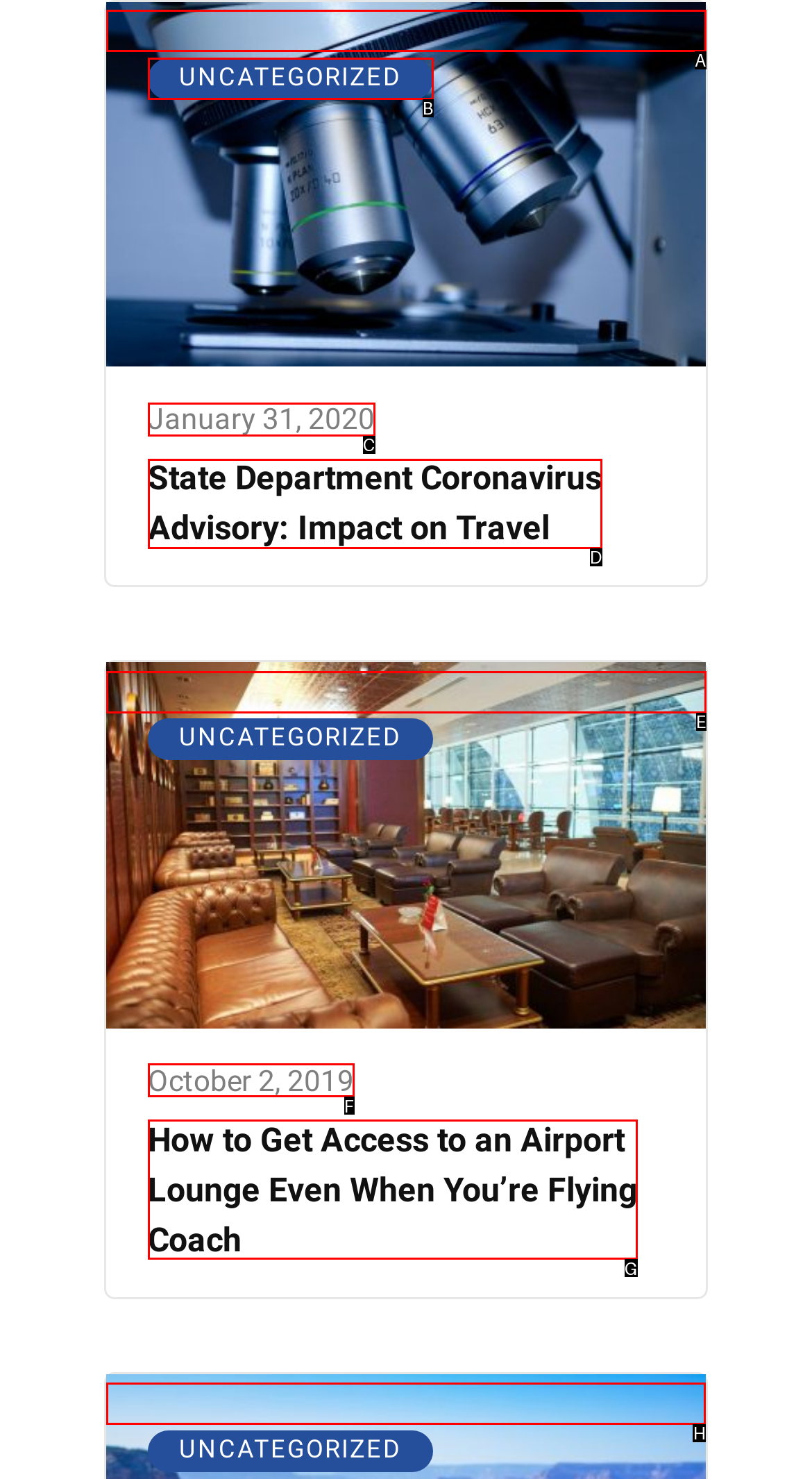Indicate the HTML element to be clicked to accomplish this task: Explore Children at the Grand Canyon Respond using the letter of the correct option.

H